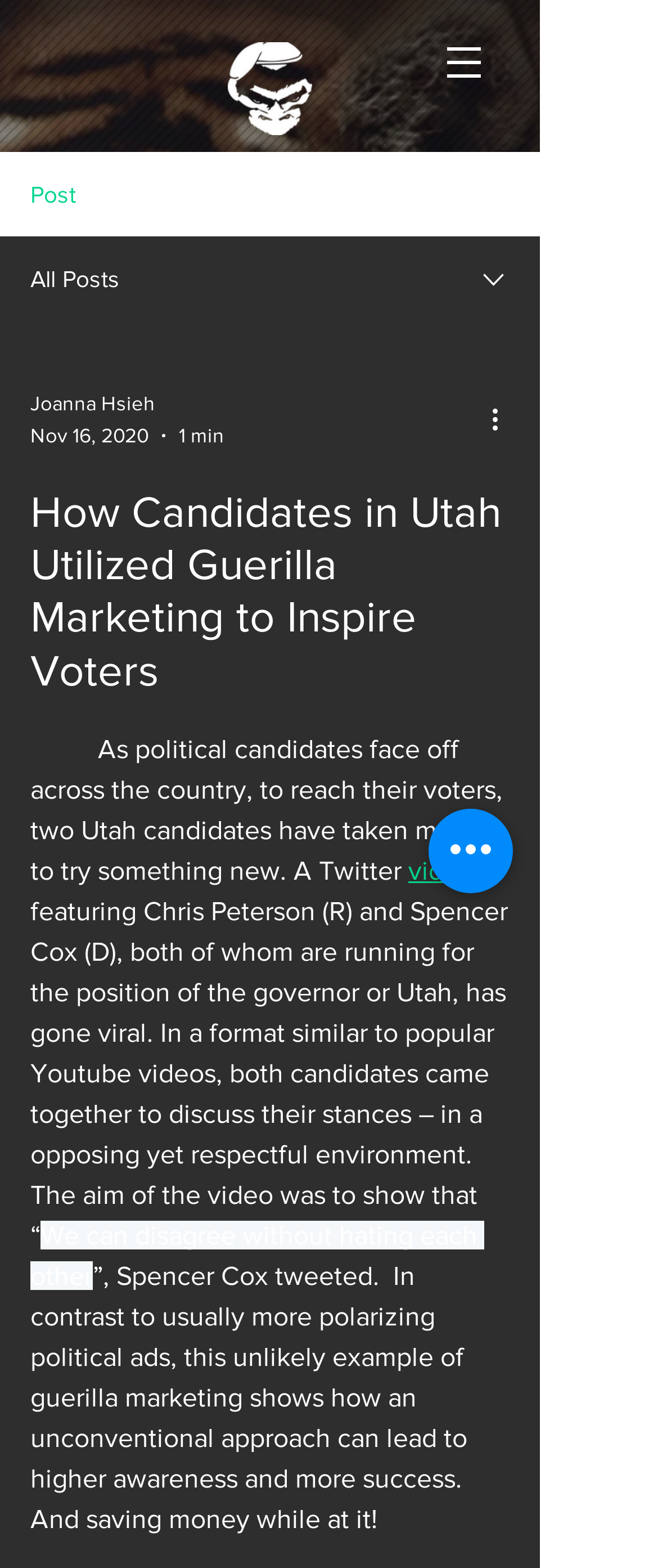What is the format of the Twitter video?
Using the visual information, reply with a single word or short phrase.

Similar to popular Youtube videos